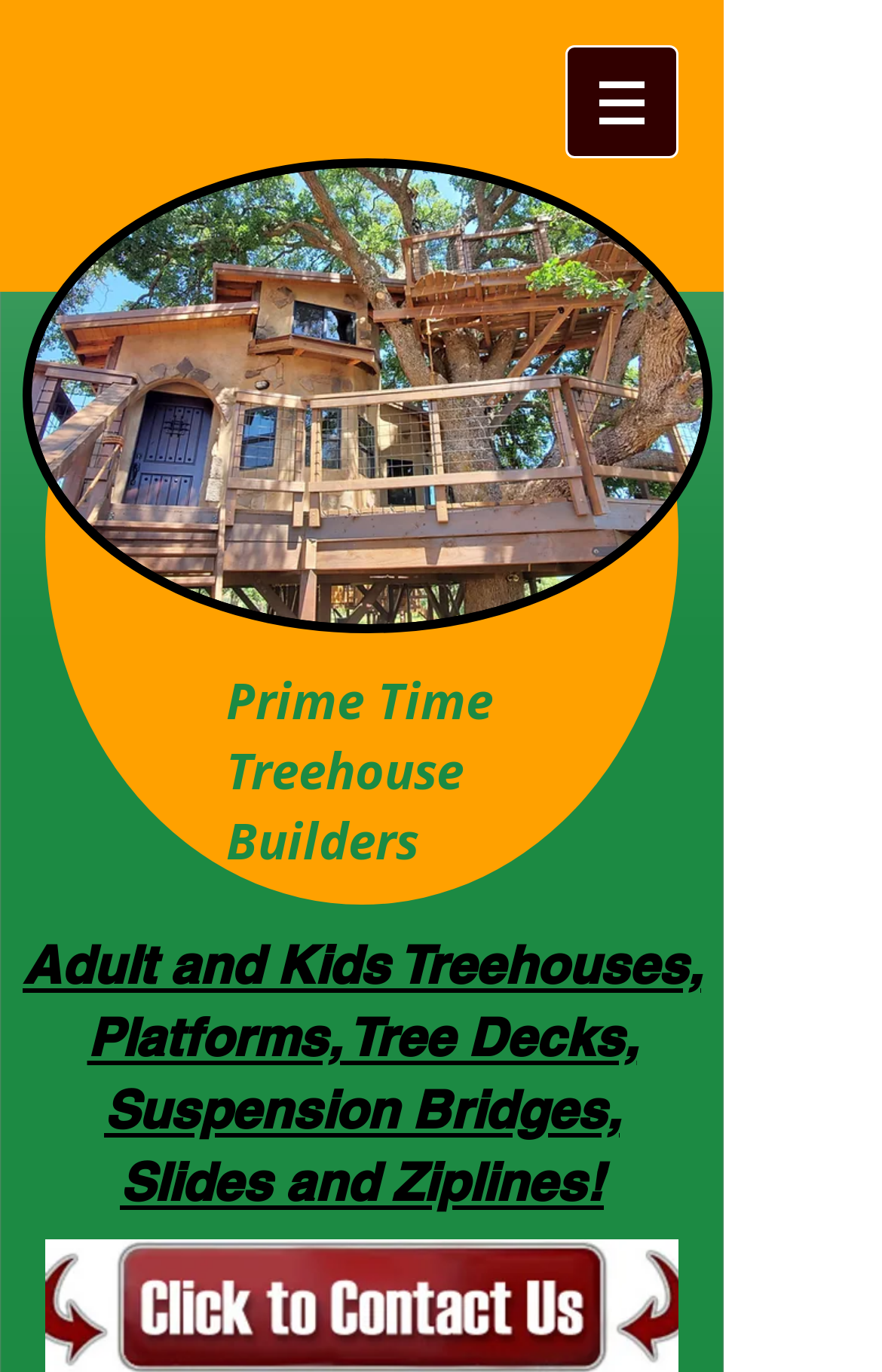Find the bounding box coordinates of the UI element according to this description: "Prime Time Treehouse Builders".

[0.256, 0.485, 0.559, 0.637]